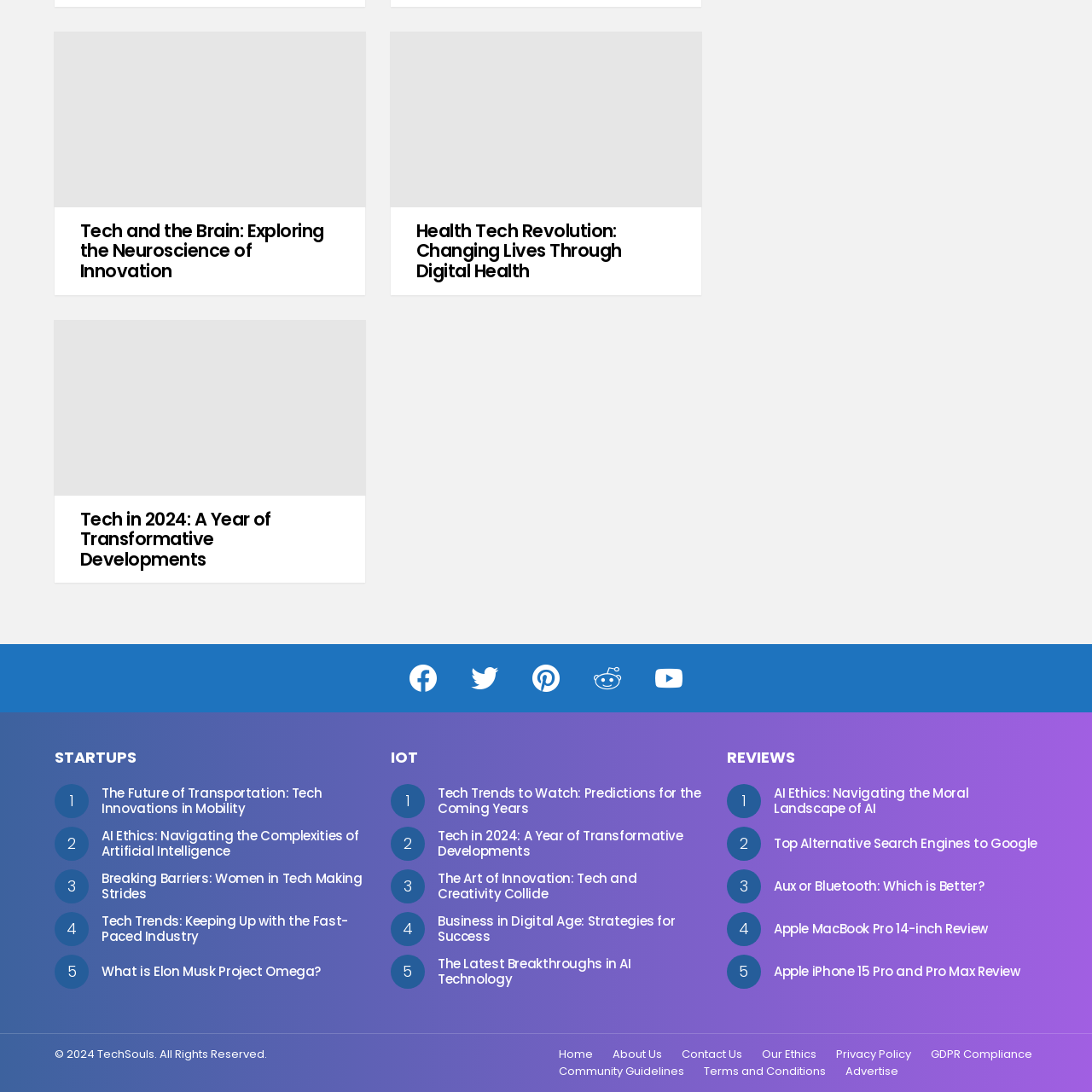Answer the question with a single word or phrase: 
What is the category of the articles in the middle section?

STARTUPS